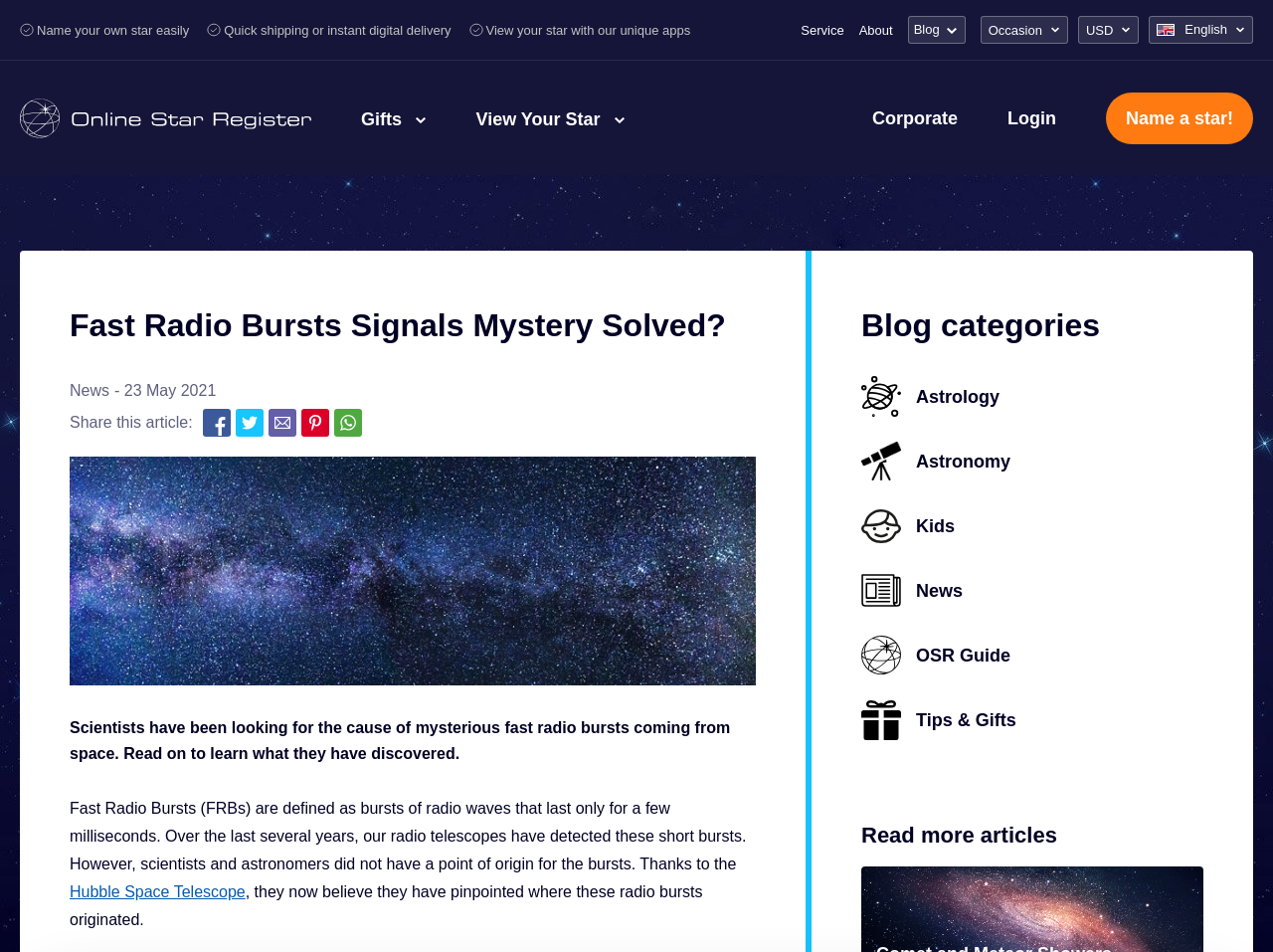Identify the bounding box of the HTML element described here: "parent_node: OSR Starsaver". Provide the coordinates as four float numbers between 0 and 1: [left, top, right, bottom].

[0.262, 0.429, 0.284, 0.458]